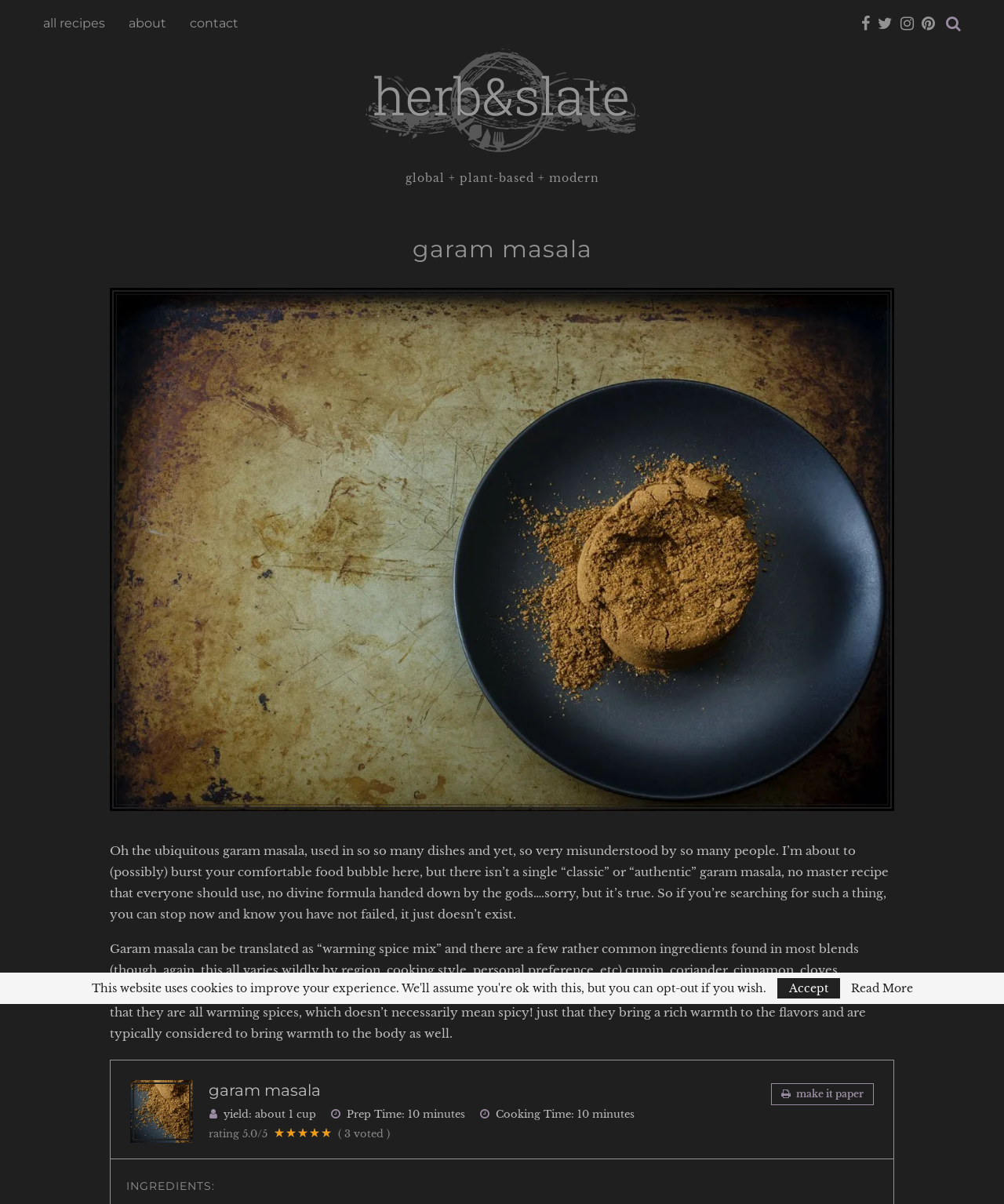Use a single word or phrase to answer the question:
How long does it take to prepare the recipe on this webpage?

10 minutes